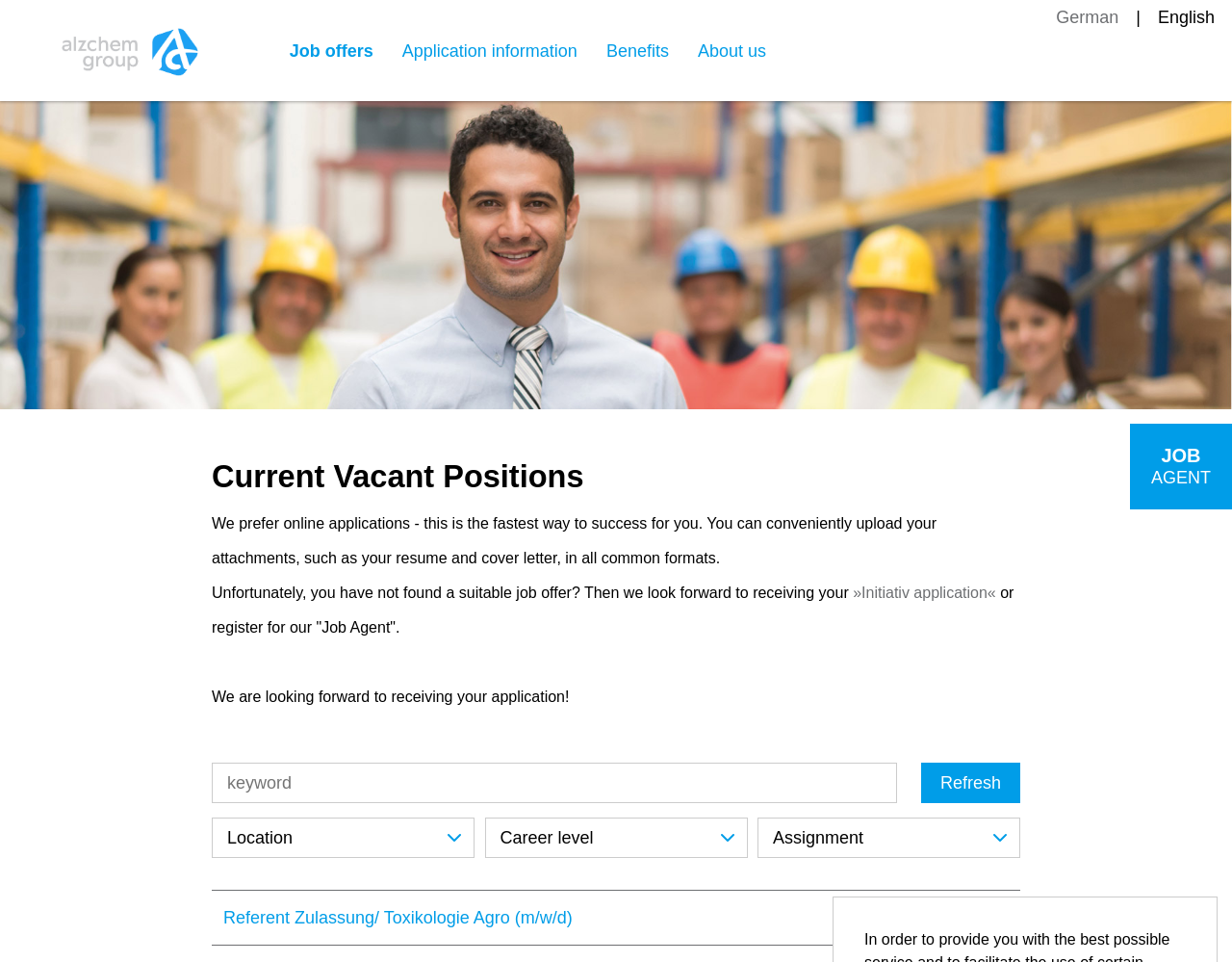Extract the main title from the webpage and generate its text.

Current Vacant Positions